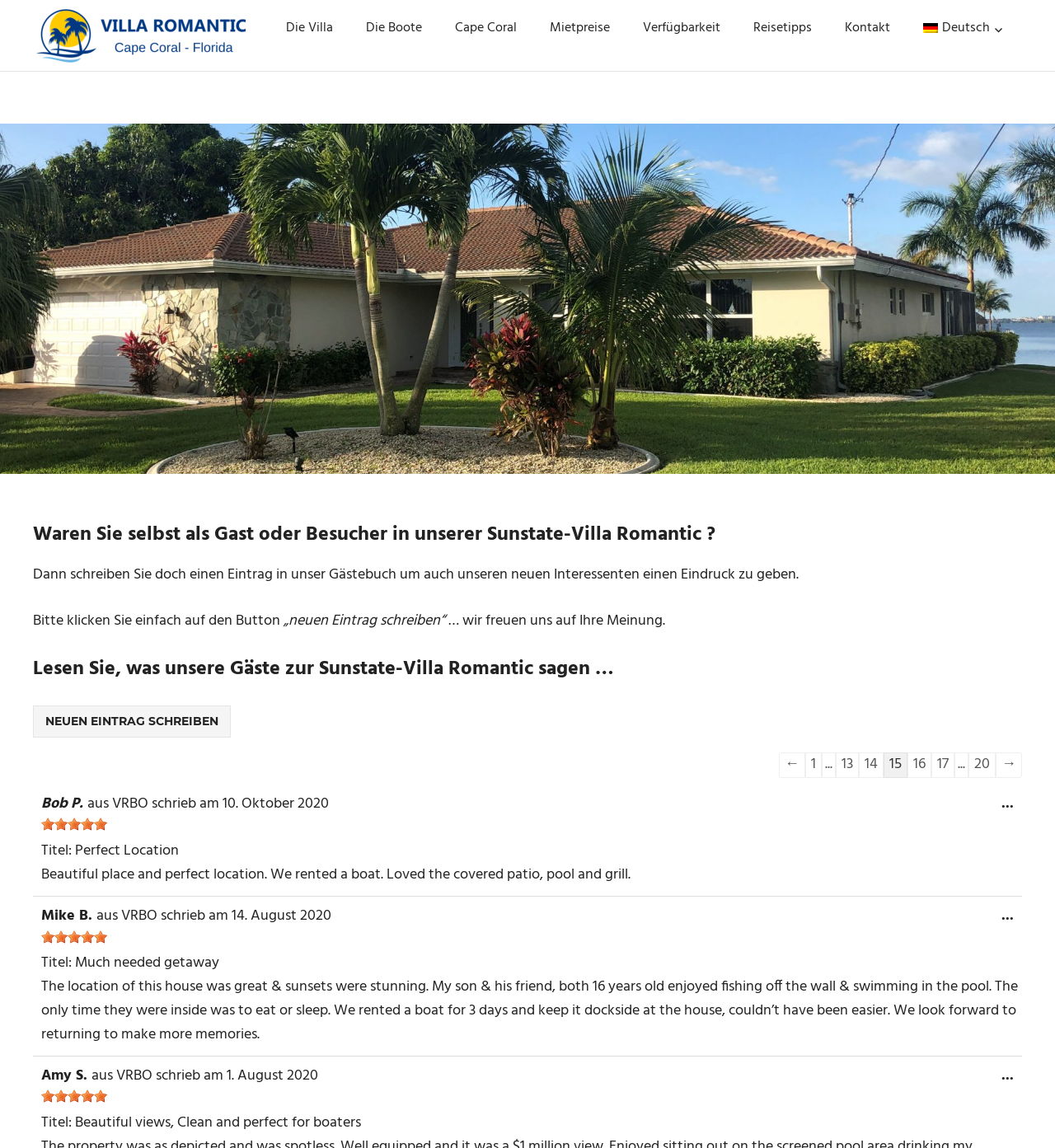Elaborate on the information and visuals displayed on the webpage.

This webpage is about the guestbook of Sunstate Villa Romantic, a vacation rental property in Cape Coral. At the top, there is a logo and a navigation menu with links to different sections of the website, including "Die Villa", "Die Boote", "Cape Coral", and more. Below the navigation menu, there is a heading that reads "… where dreams come true …" and a call-to-action to write a new entry in the guestbook.

The main content of the page is a list of guest reviews, with each review displayed in a separate article section. Each review includes the guest's name, the date they wrote the review, and a rating slider with five stars. The reviews are accompanied by a title and a brief description of their stay at the villa. There are multiple reviews on the page, with guests sharing their positive experiences and praising the location, amenities, and cleanliness of the property.

At the bottom of the page, there is a pagination navigation with links to previous and next pages, as well as a button to write a new entry in the guestbook. The page also has a language switcher link in the top-right corner, allowing users to switch to a different language.